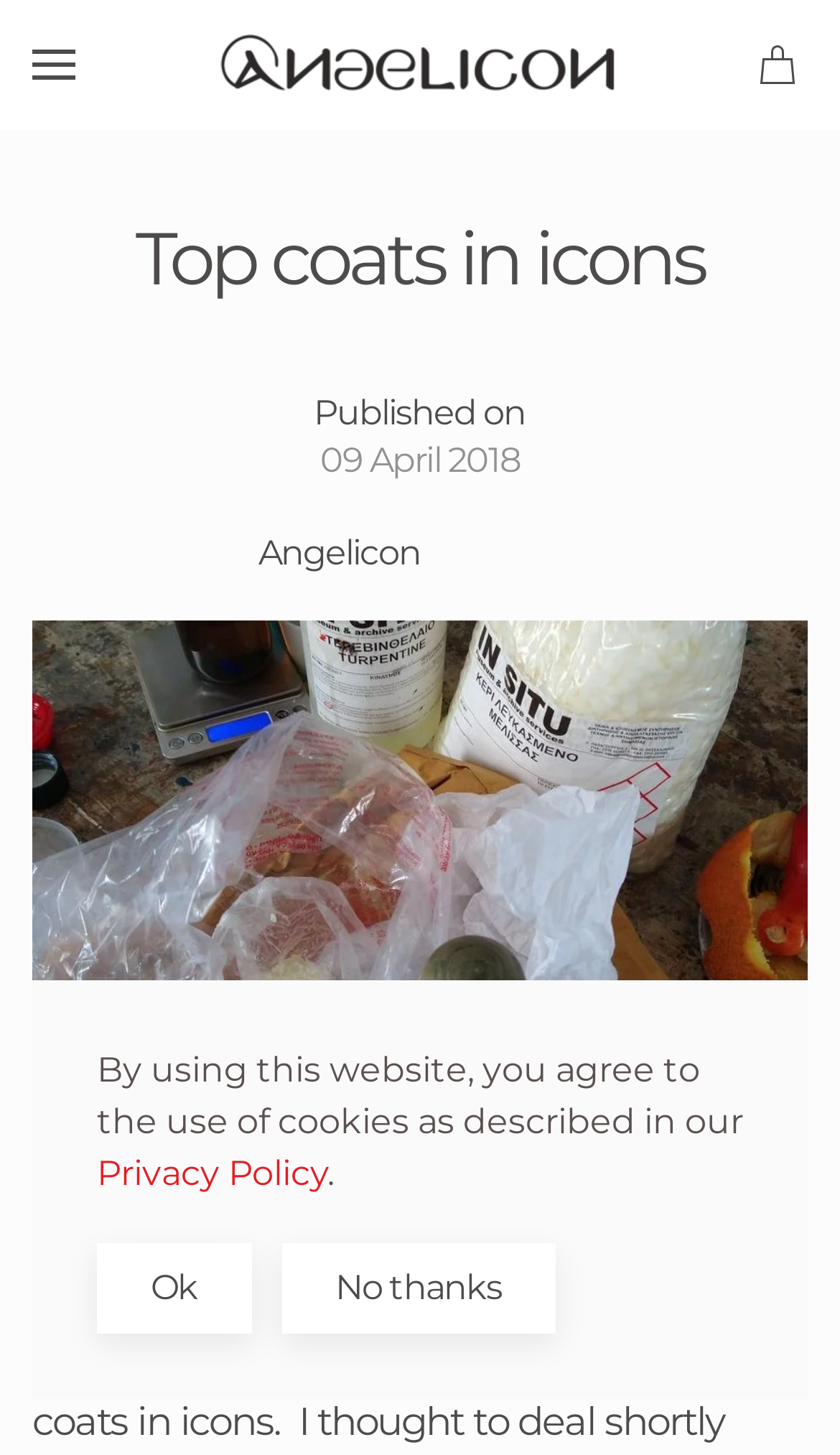Given the webpage screenshot, identify the bounding box of the UI element that matches this description: "Ok".

[0.115, 0.854, 0.299, 0.917]